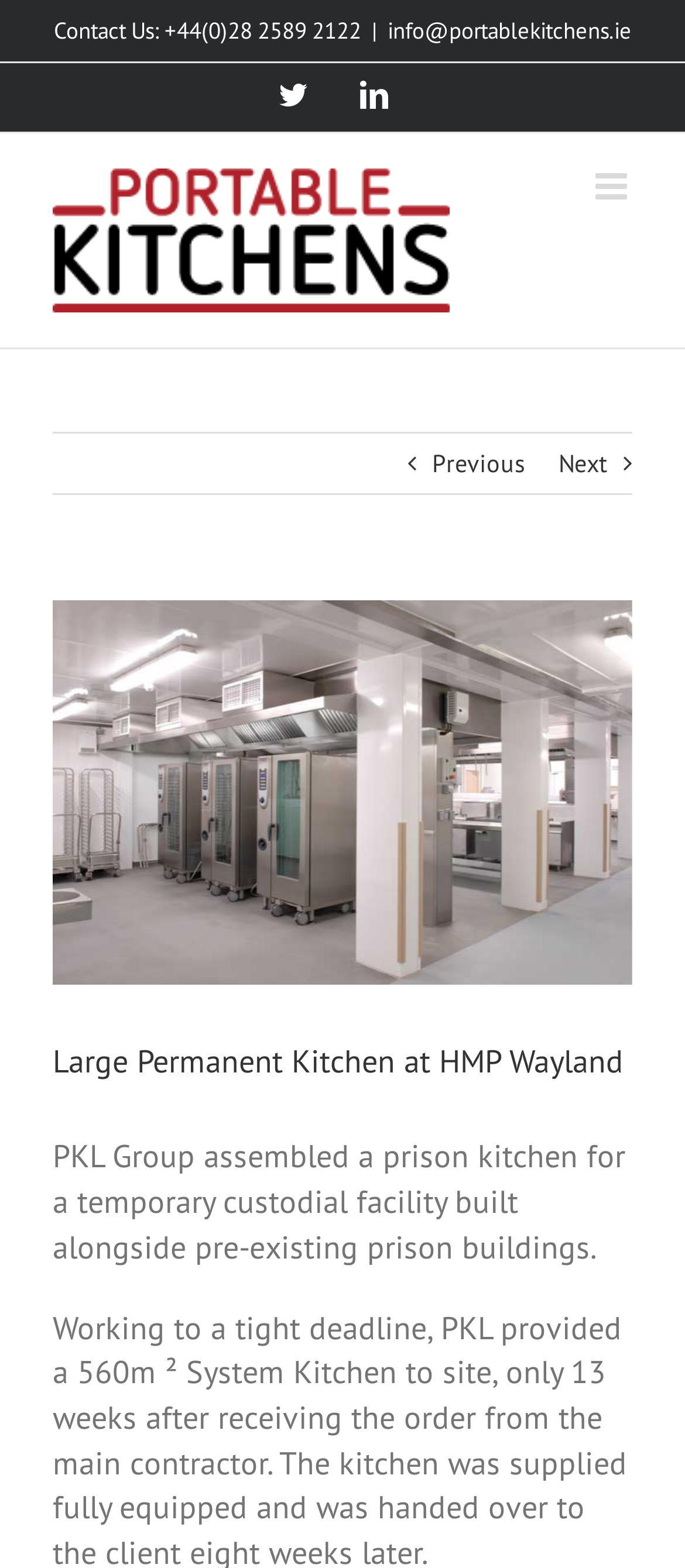Pinpoint the bounding box coordinates of the area that must be clicked to complete this instruction: "Click the contact us phone number".

[0.078, 0.01, 0.527, 0.029]